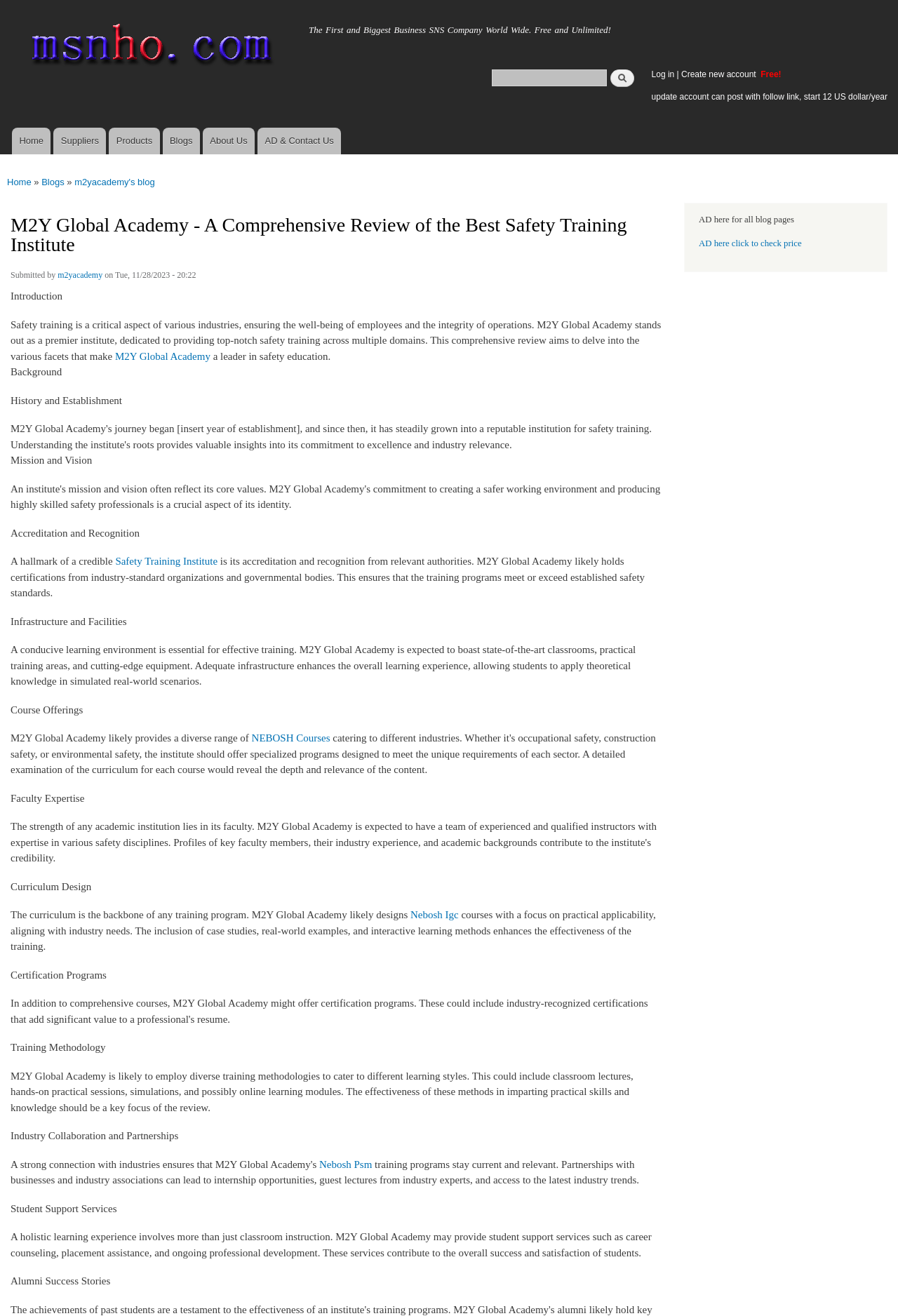What type of support services may M2Y Global Academy provide?
Refer to the image and answer the question using a single word or phrase.

Career counseling and placement assistance